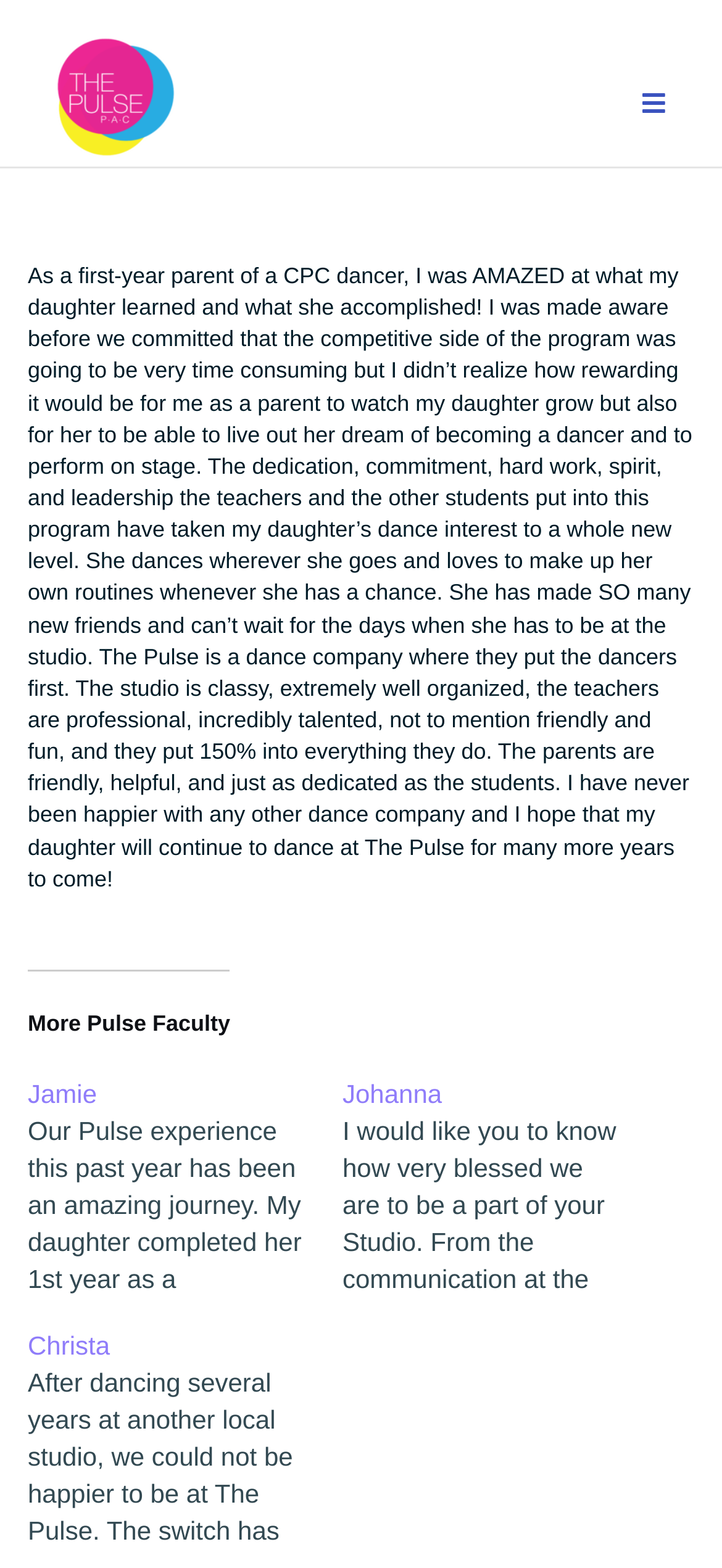Please determine the bounding box coordinates for the UI element described here. Use the format (top-left x, top-left y, bottom-right x, bottom-right y) with values bounded between 0 and 1: Jamie

[0.038, 0.688, 0.134, 0.707]